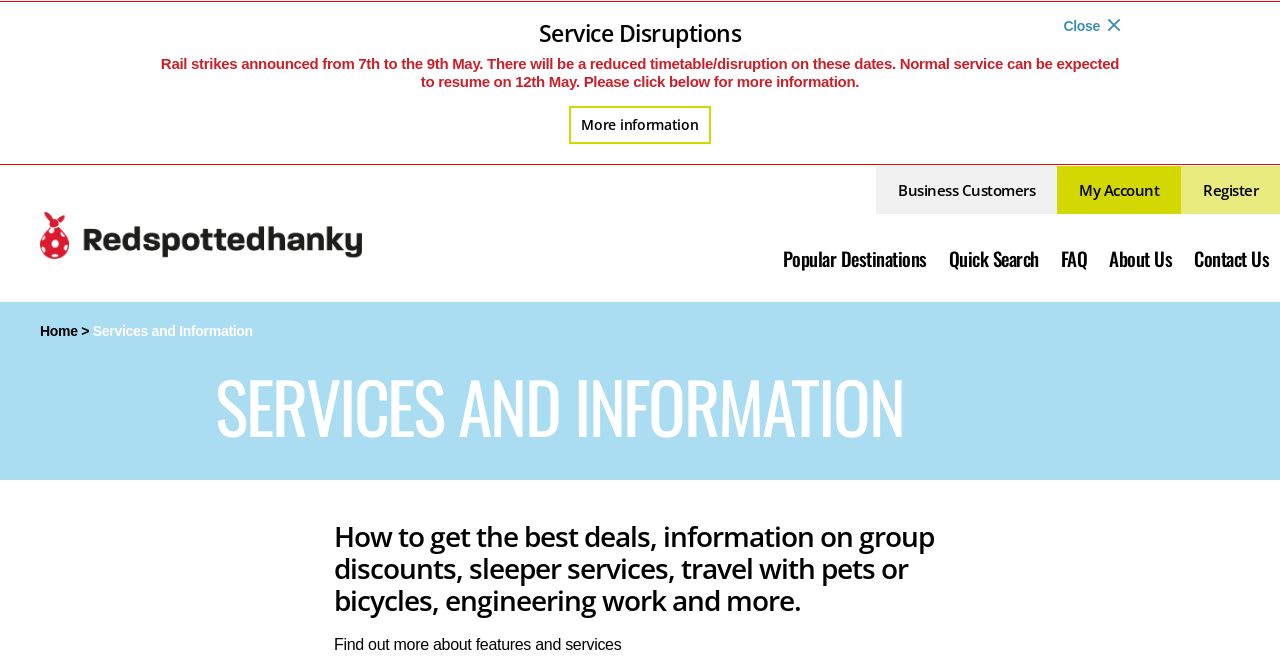Show the bounding box coordinates of the region that should be clicked to follow the instruction: "View business customer information."

[0.684, 0.249, 0.826, 0.321]